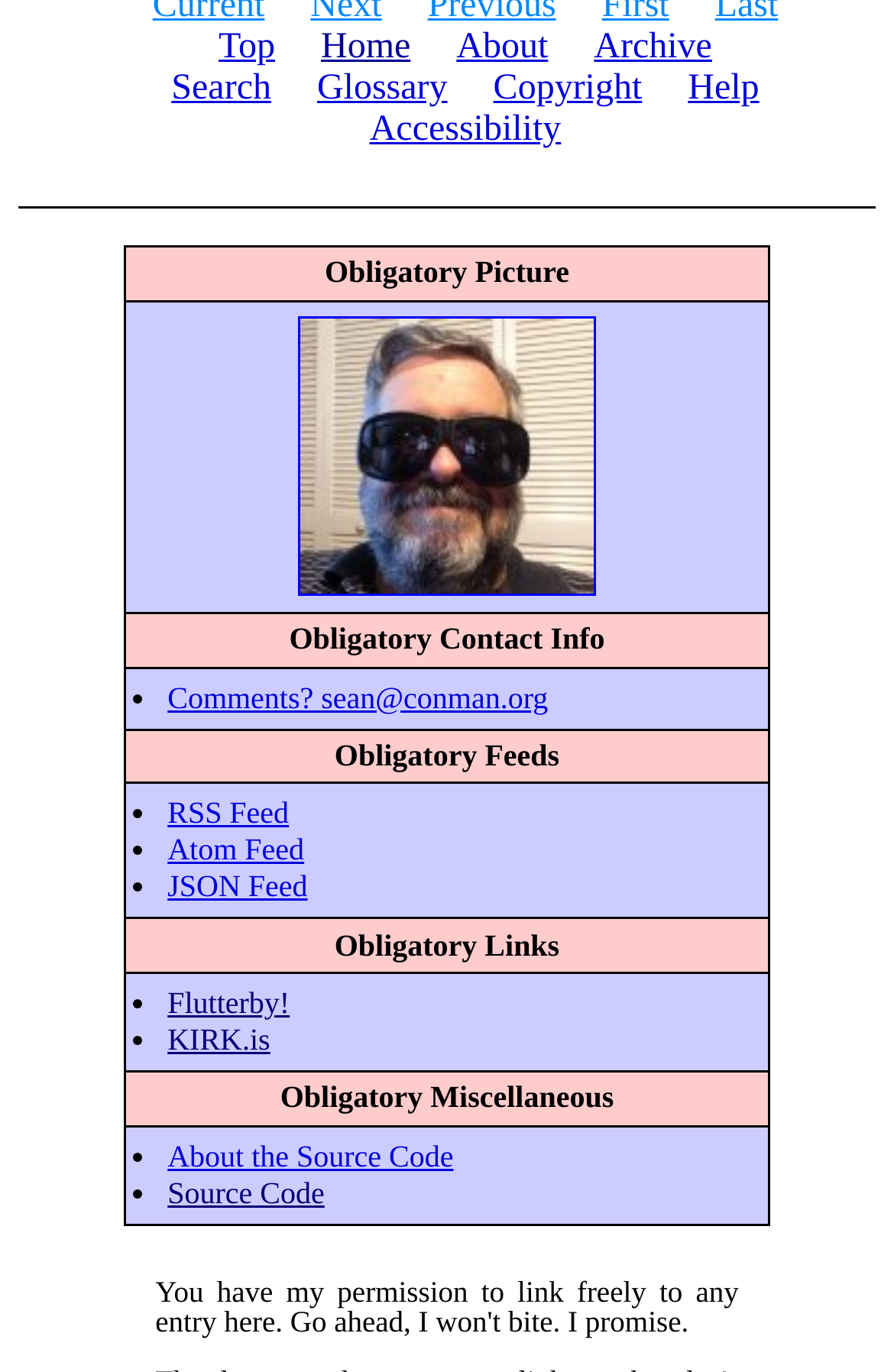What is the email address for comments?
Answer the question with a thorough and detailed explanation.

I looked at the section labeled 'Obligatory Contact Info' and found the email address 'sean@conman.org' for comments.